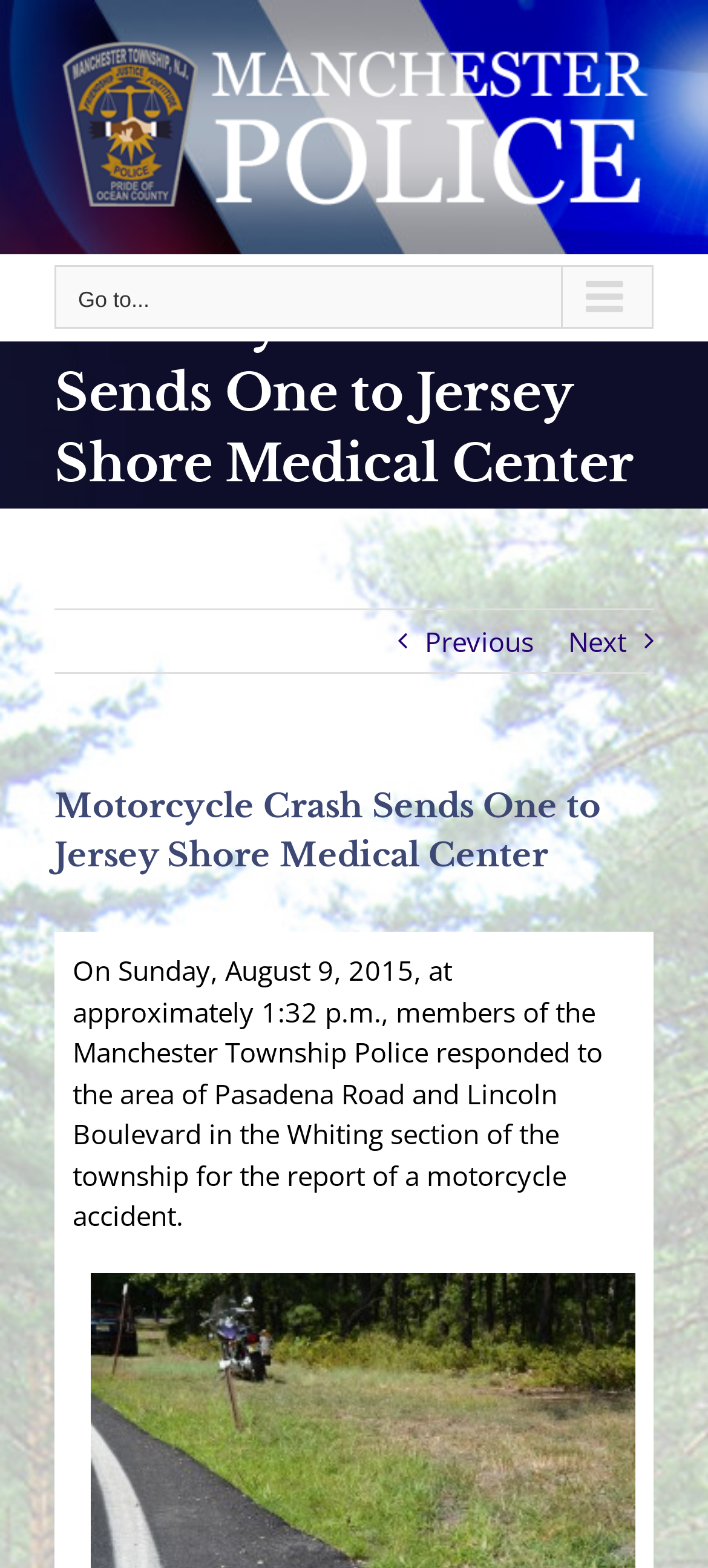Find the bounding box of the UI element described as: "Previous". The bounding box coordinates should be given as four float values between 0 and 1, i.e., [left, top, right, bottom].

[0.6, 0.39, 0.754, 0.429]